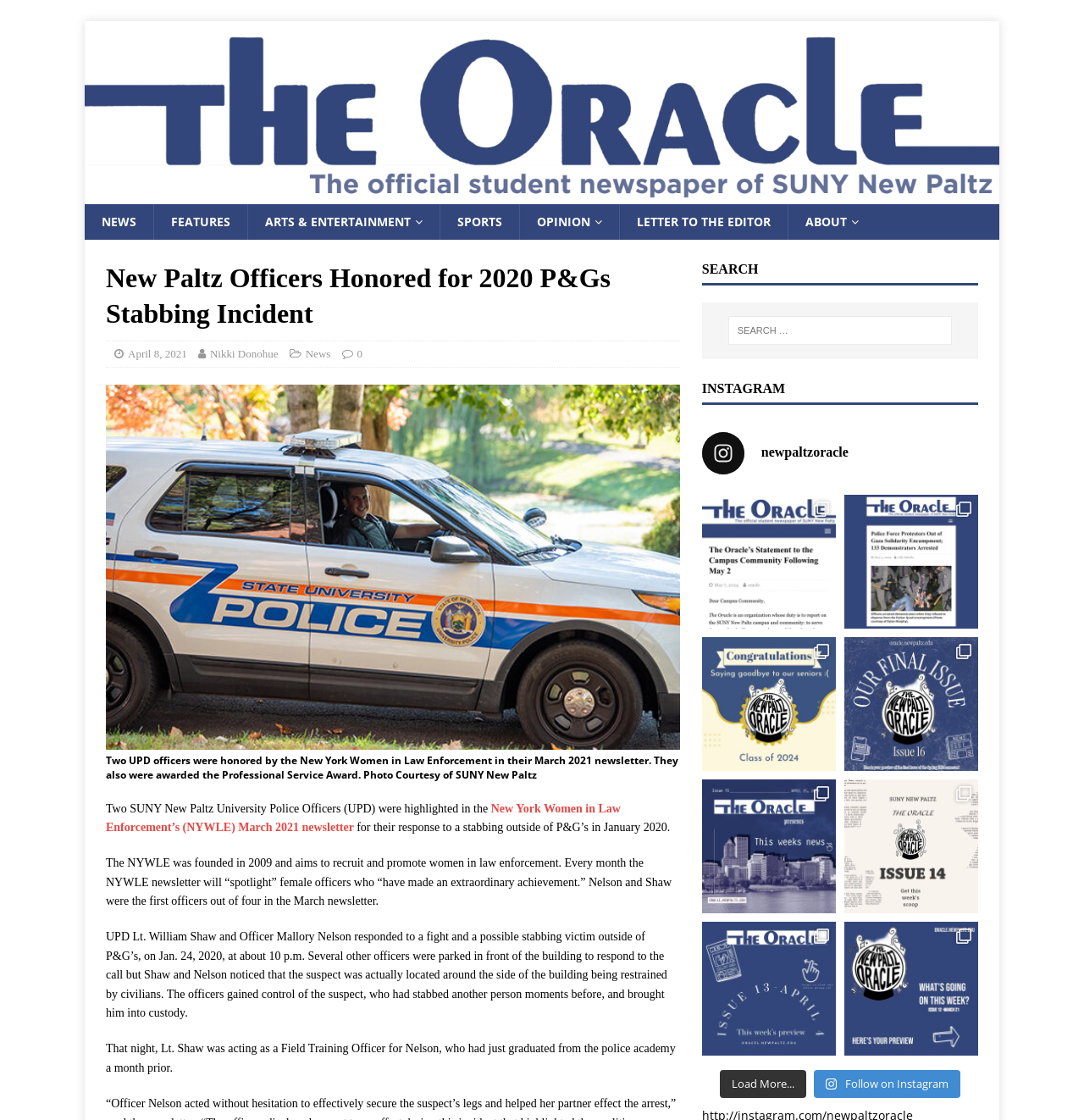Based on the element description Nikki Donohue, identify the bounding box of the UI element in the given webpage screenshot. The coordinates should be in the format (top-left x, top-left y, bottom-right x, bottom-right y) and must be between 0 and 1.

[0.194, 0.31, 0.257, 0.321]